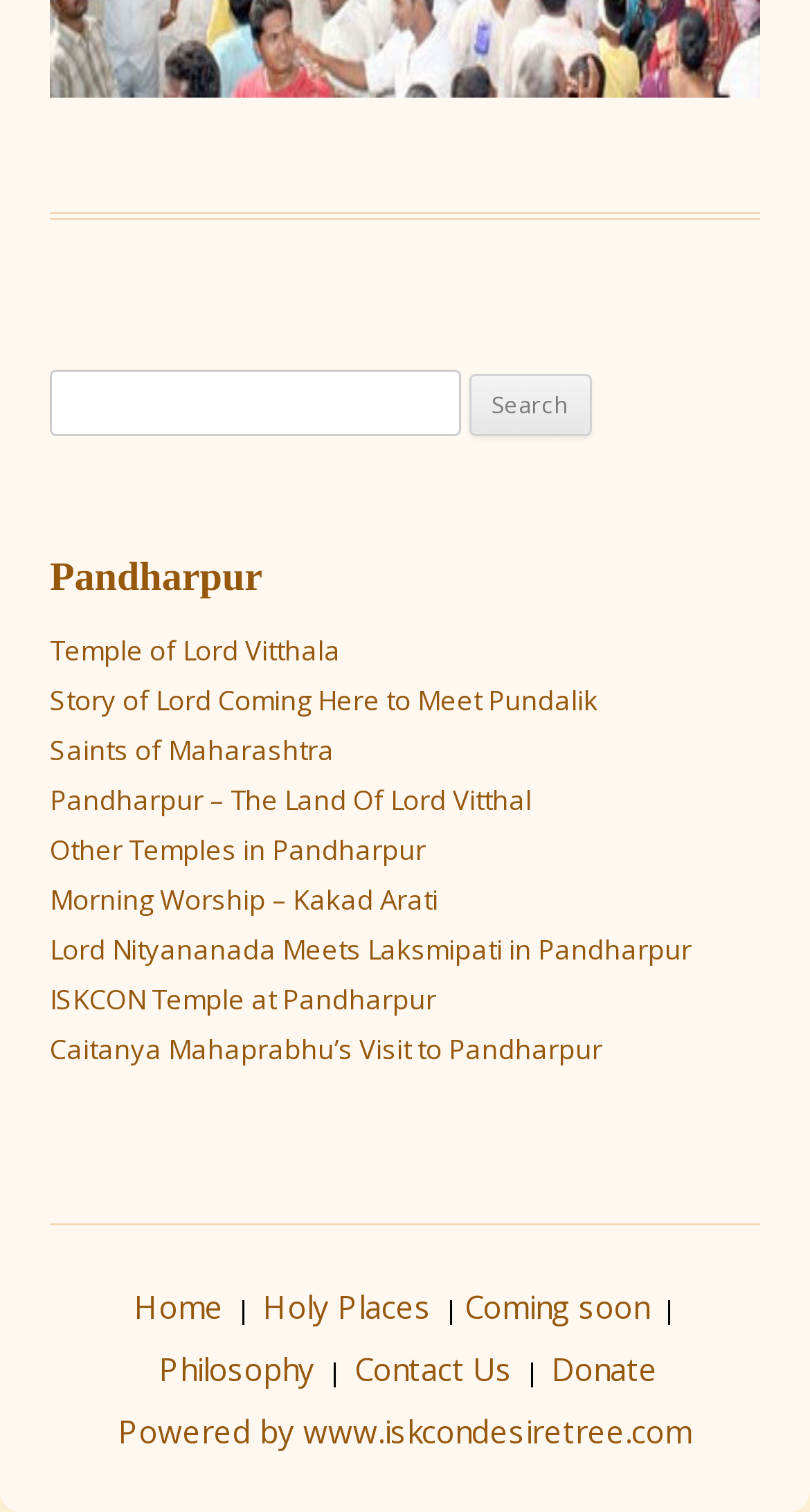Identify the bounding box coordinates for the UI element described as: "Other Temples in Pandharpur". The coordinates should be provided as four floats between 0 and 1: [left, top, right, bottom].

[0.062, 0.549, 0.526, 0.574]